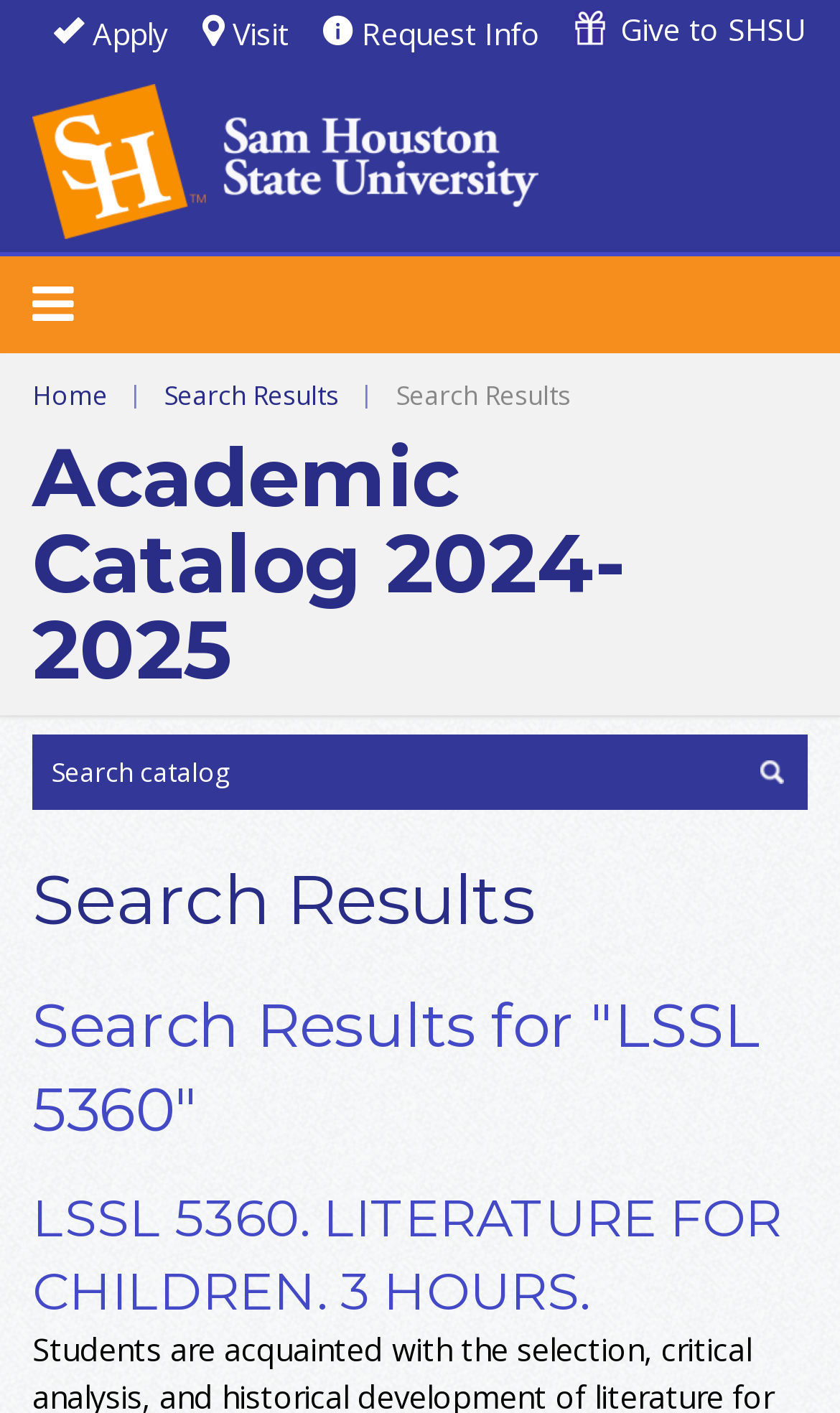Using details from the image, please answer the following question comprehensively:
What is the text of the search bar placeholder?

I looked at the search bar and found that it doesn't have any placeholder text, so the answer is empty.